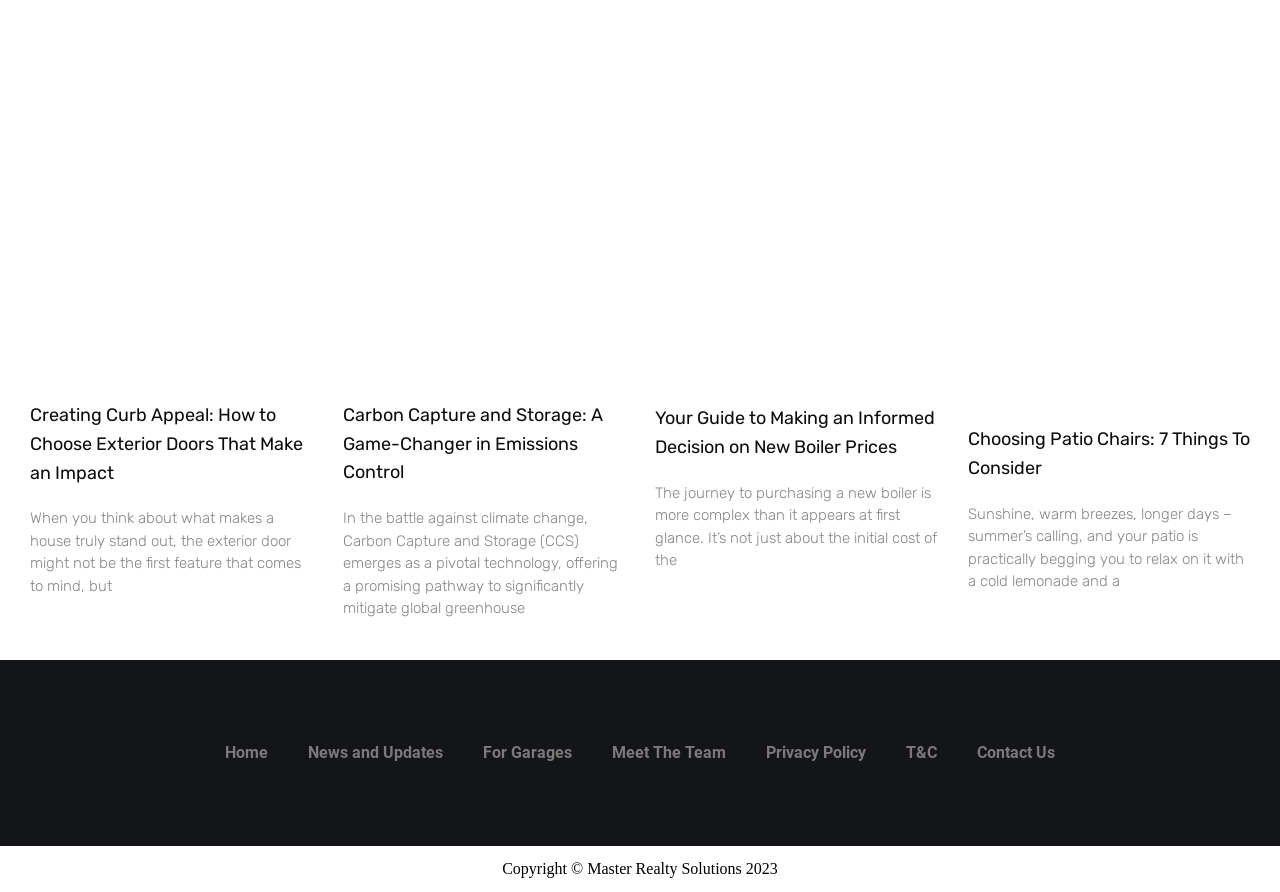Provide a brief response using a word or short phrase to this question:
How many headings are on this webpage?

4